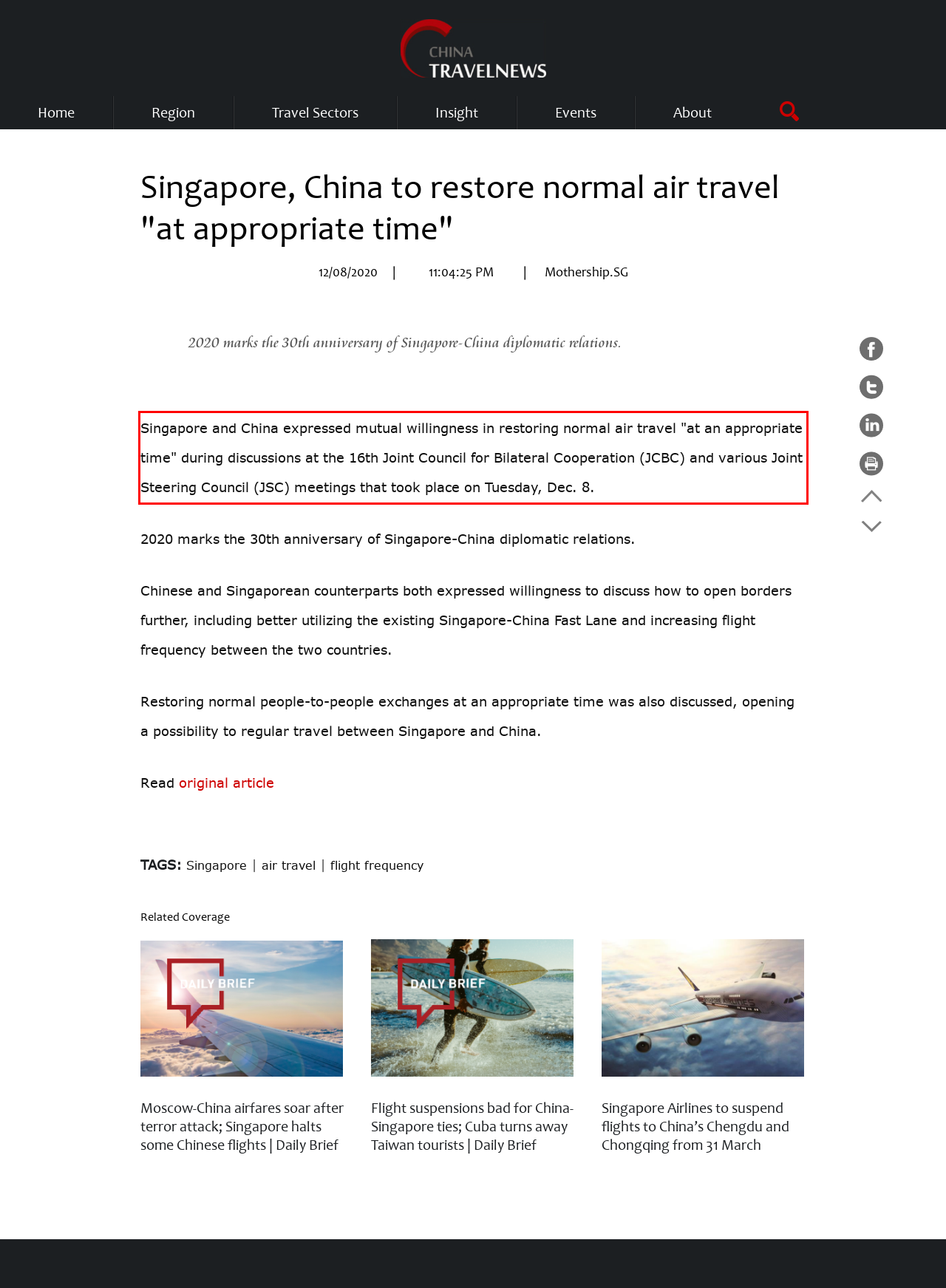You have a screenshot of a webpage, and there is a red bounding box around a UI element. Utilize OCR to extract the text within this red bounding box.

Singapore and China expressed mutual willingness in restoring normal air travel "at an appropriate time" during discussions at the 16th Joint Council for Bilateral Cooperation (JCBC) and various Joint Steering Council (JSC) meetings that took place on Tuesday, Dec. 8.